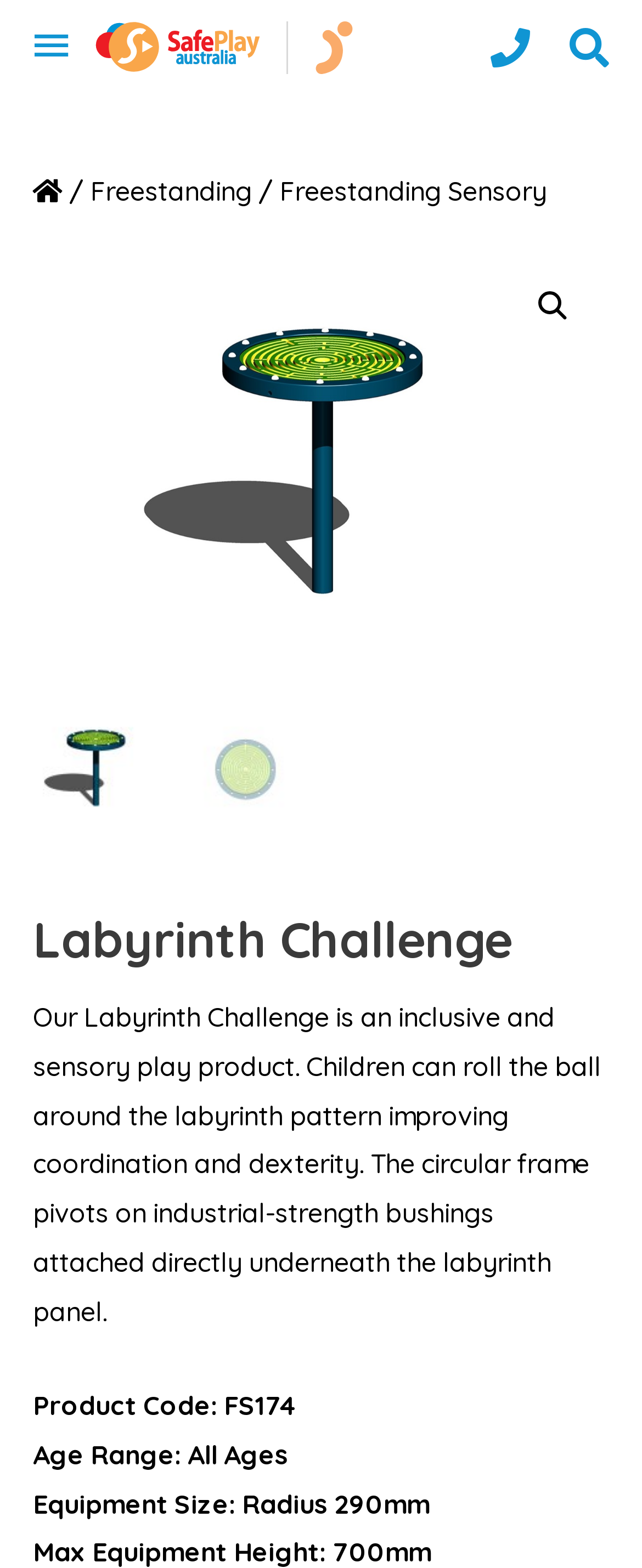Use a single word or phrase to answer the following:
What is the age range for the Labyrinth Challenge?

All Ages